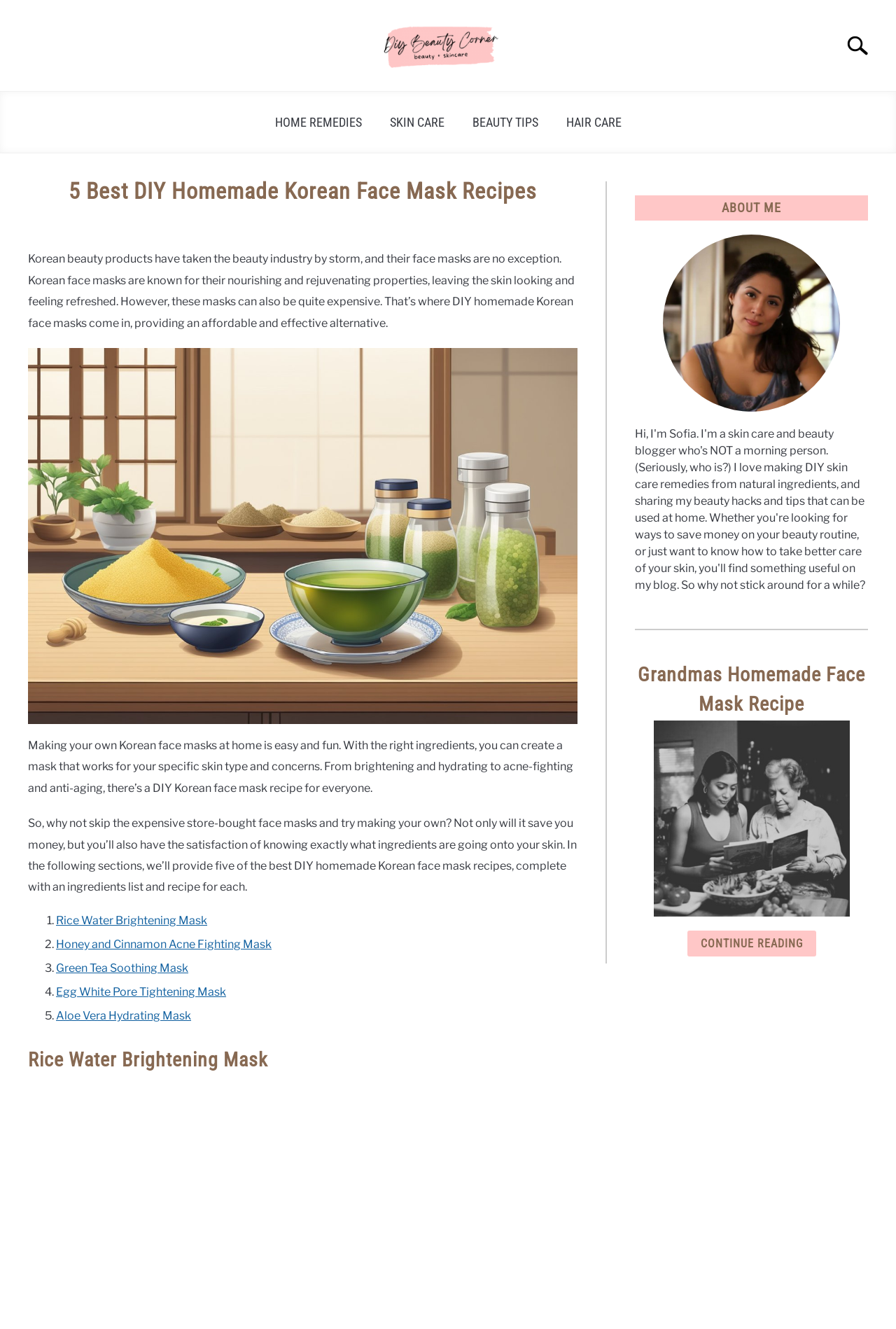How many DIY Korean face mask recipes are provided?
Please look at the screenshot and answer using one word or phrase.

5